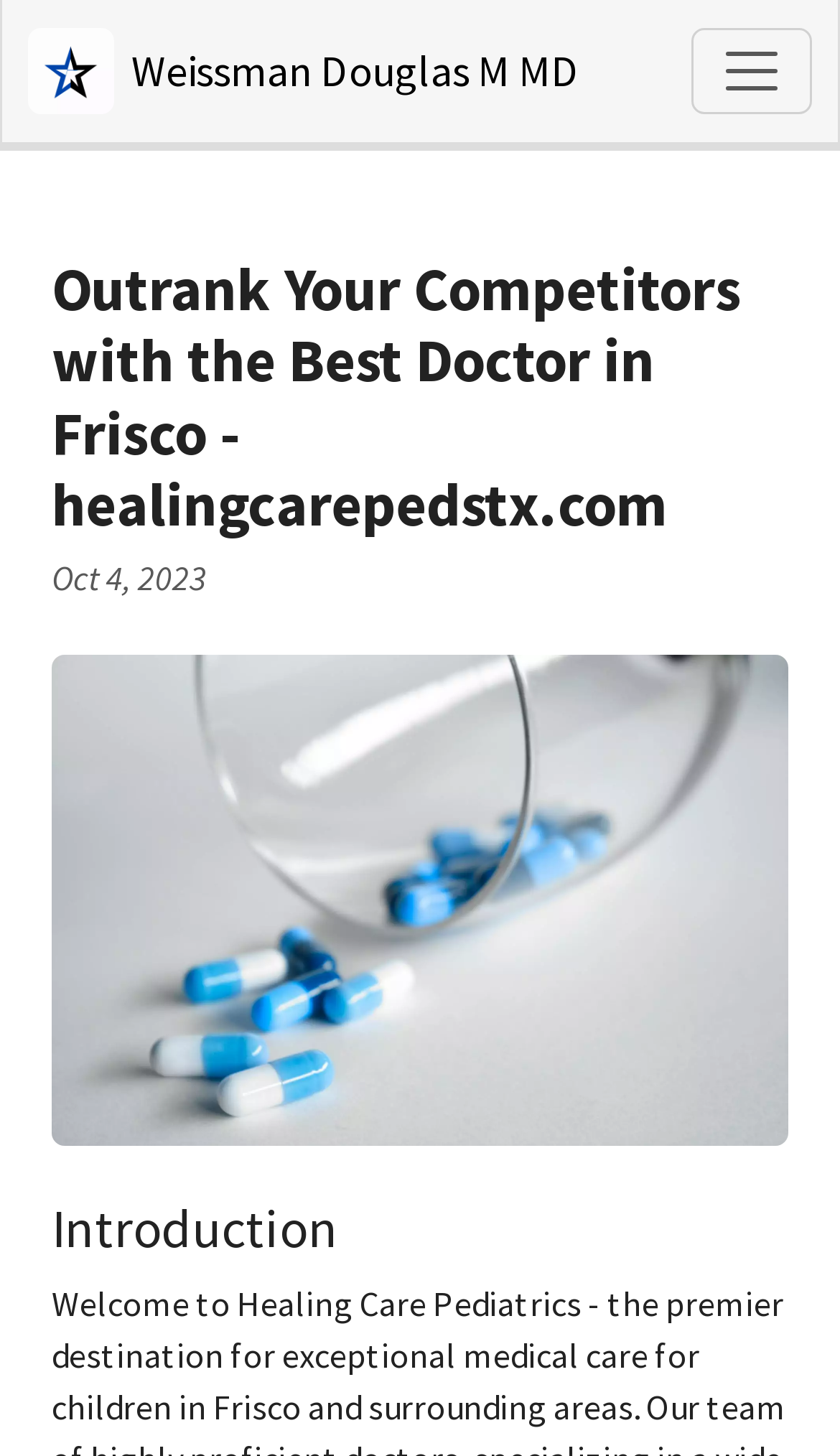Please give a one-word or short phrase response to the following question: 
What is the color of the navigation bar?

navbarColor01